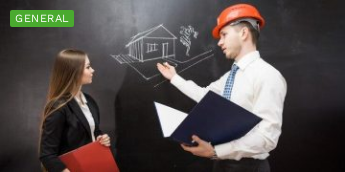What is the woman holding?
Using the image, give a concise answer in the form of a single word or short phrase.

A folder